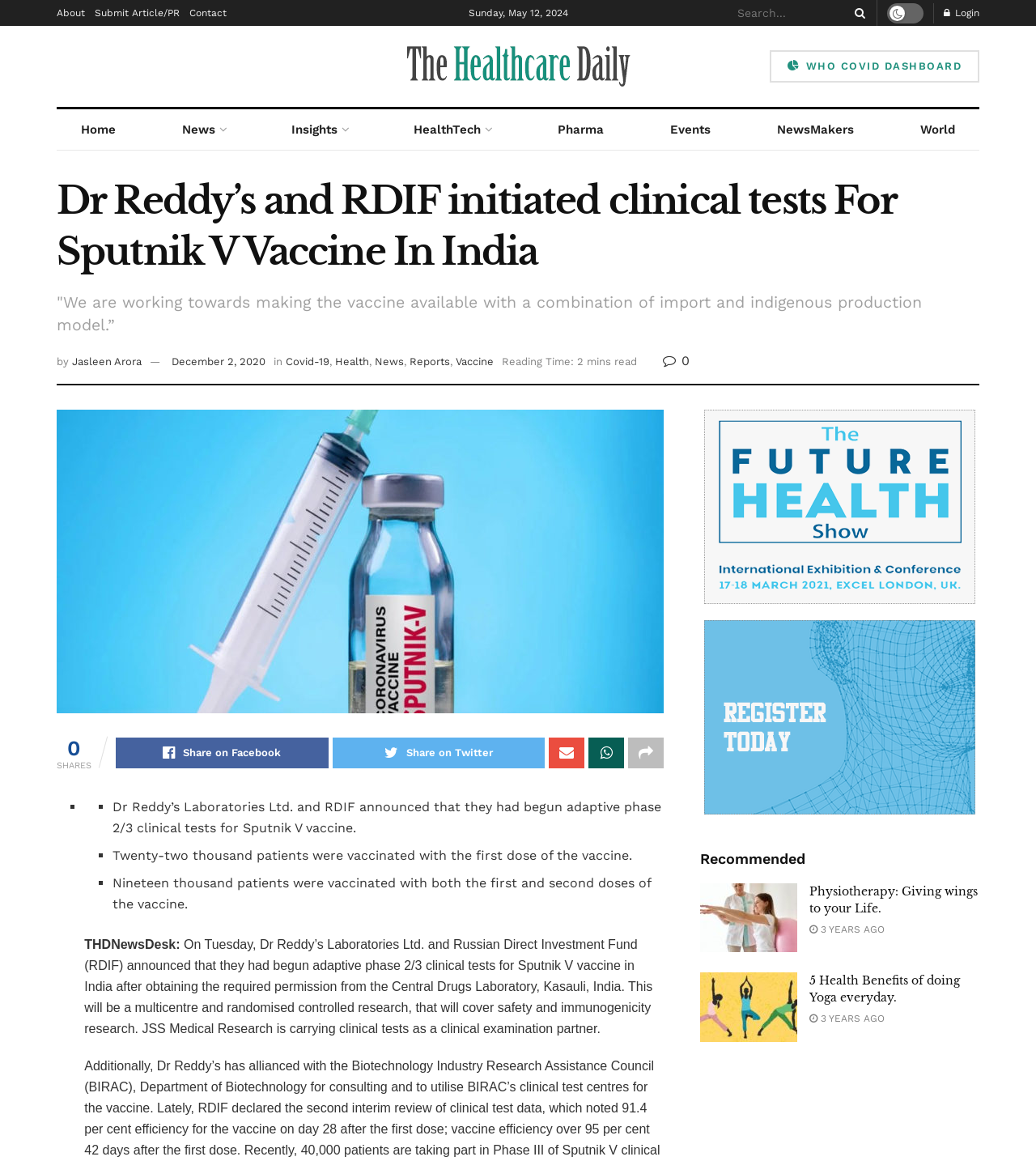Please reply with a single word or brief phrase to the question: 
What is the topic of the recommended article 'Physiotherapy: Giving wings to your Life.'?

Physiotherapy